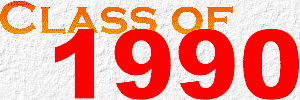What is the likely purpose of this graphic?
Based on the image, answer the question with a single word or brief phrase.

commemorating events